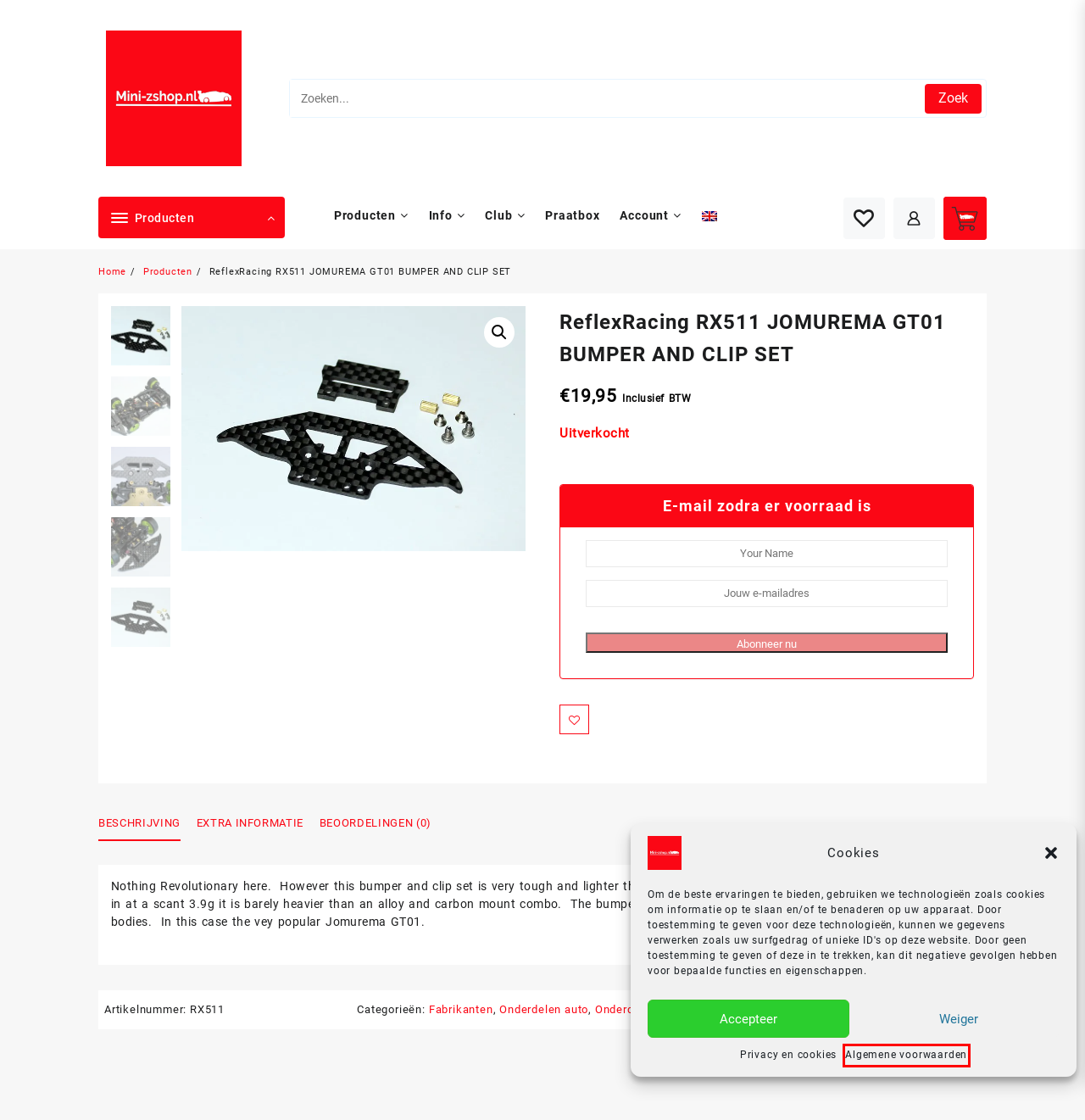After examining the screenshot of a webpage with a red bounding box, choose the most accurate webpage description that corresponds to the new page after clicking the element inside the red box. Here are the candidates:
A. Contact • mini-zshop.nl
B. Producten • mini-zshop.nl
C. Club info • mini-zshop.nl
D. mini-zshop.nl - Voor topmerken zoals Kyosho, GL, en meer Mini-Z!
E. Algemene voorwaarden • mini-zshop.nl
F. Mijn account • mini-zshop.nl
G. Privacy en cookies • mini-zshop.nl
H. PN RACING MR3311D Mini-Z V4 94mm Motor Mount Plate for Kyosho Motor (Orange) • mini-zshop.nl

E